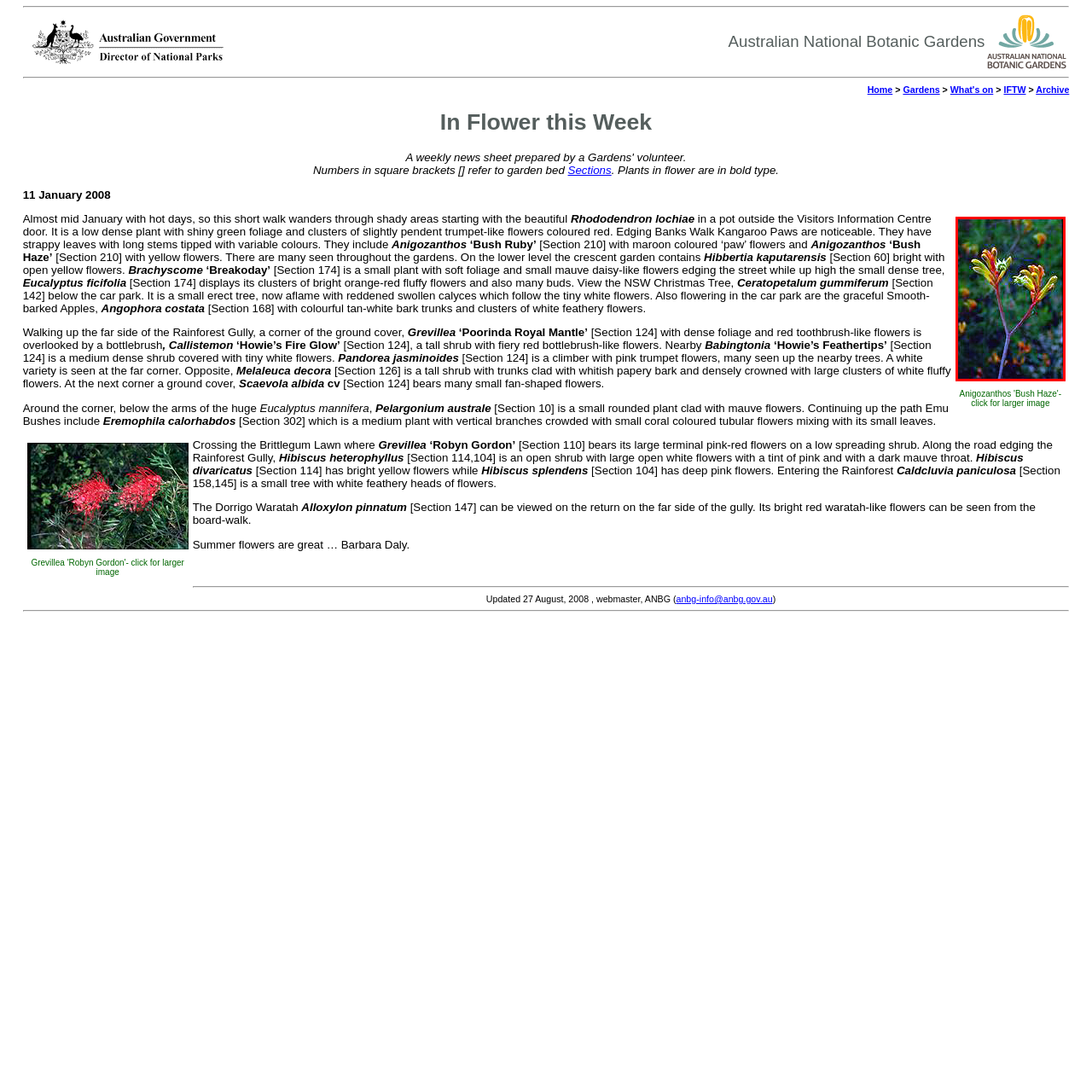Craft a comprehensive description of the image located inside the red boundary.

The image features a close-up of **Anigozanthos 'Bush Haze'**, commonly known as Kangaroo Paw. This vibrant plant showcases striking flower stalks adorned with clusters of tubular flowers that exhibit a mix of yellow and red hues, set against a lush, green background. Notable for its unique shape, the flowers' long, slender leaves create a visually appealing display. This specimen captures the essence of Australian flora, often found in gardens and natural habitats. The photograph illustrates the beauty and diversity of native plants, making it a splendid addition to any botanical collection.